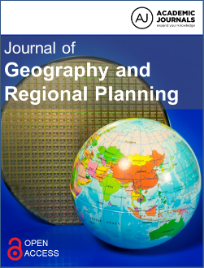Provide your answer in a single word or phrase: 
What is the background pattern of the journal cover?

Grid